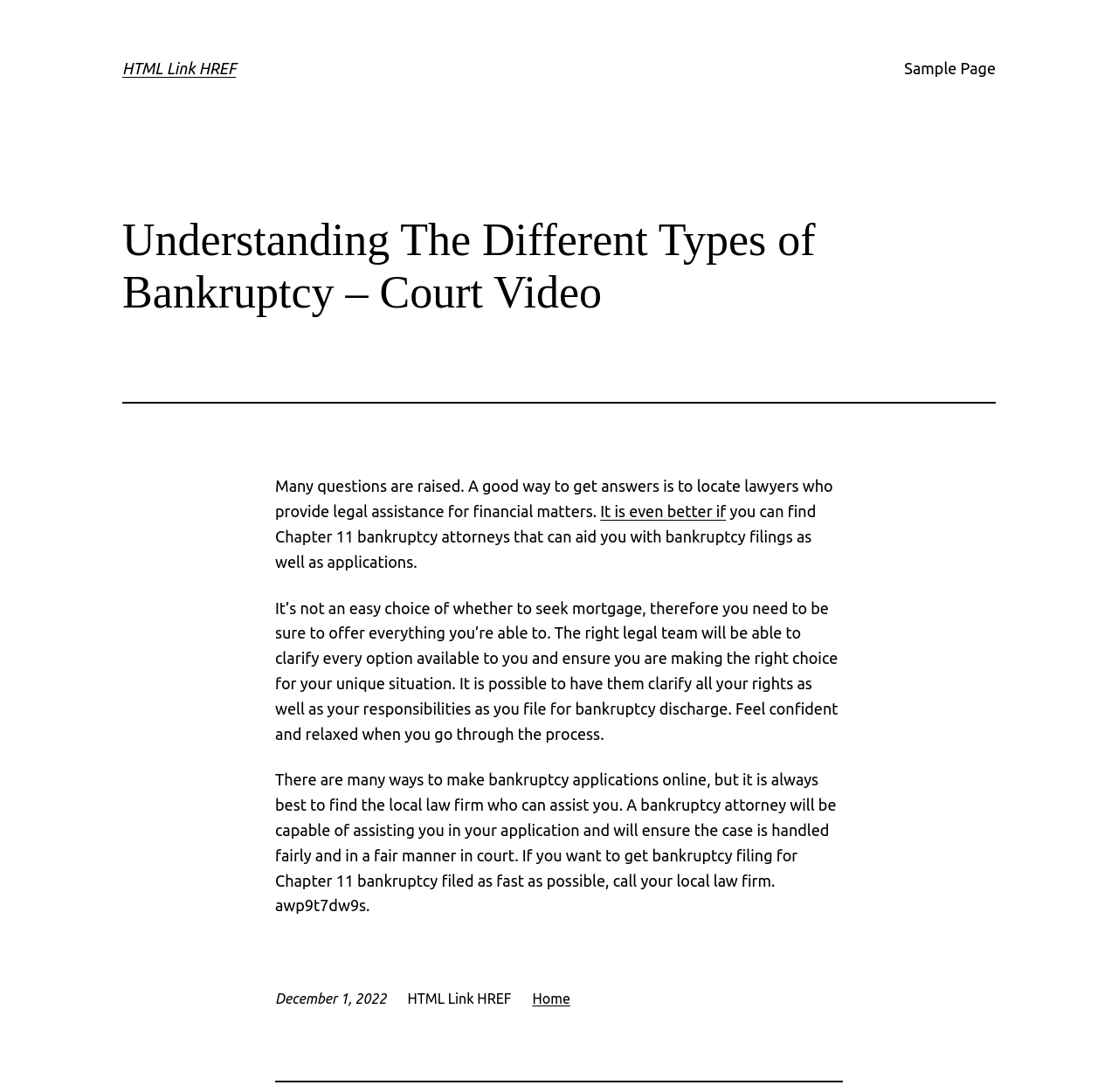From the webpage screenshot, predict the bounding box coordinates (top-left x, top-left y, bottom-right x, bottom-right y) for the UI element described here: Sample Page

[0.809, 0.051, 0.891, 0.074]